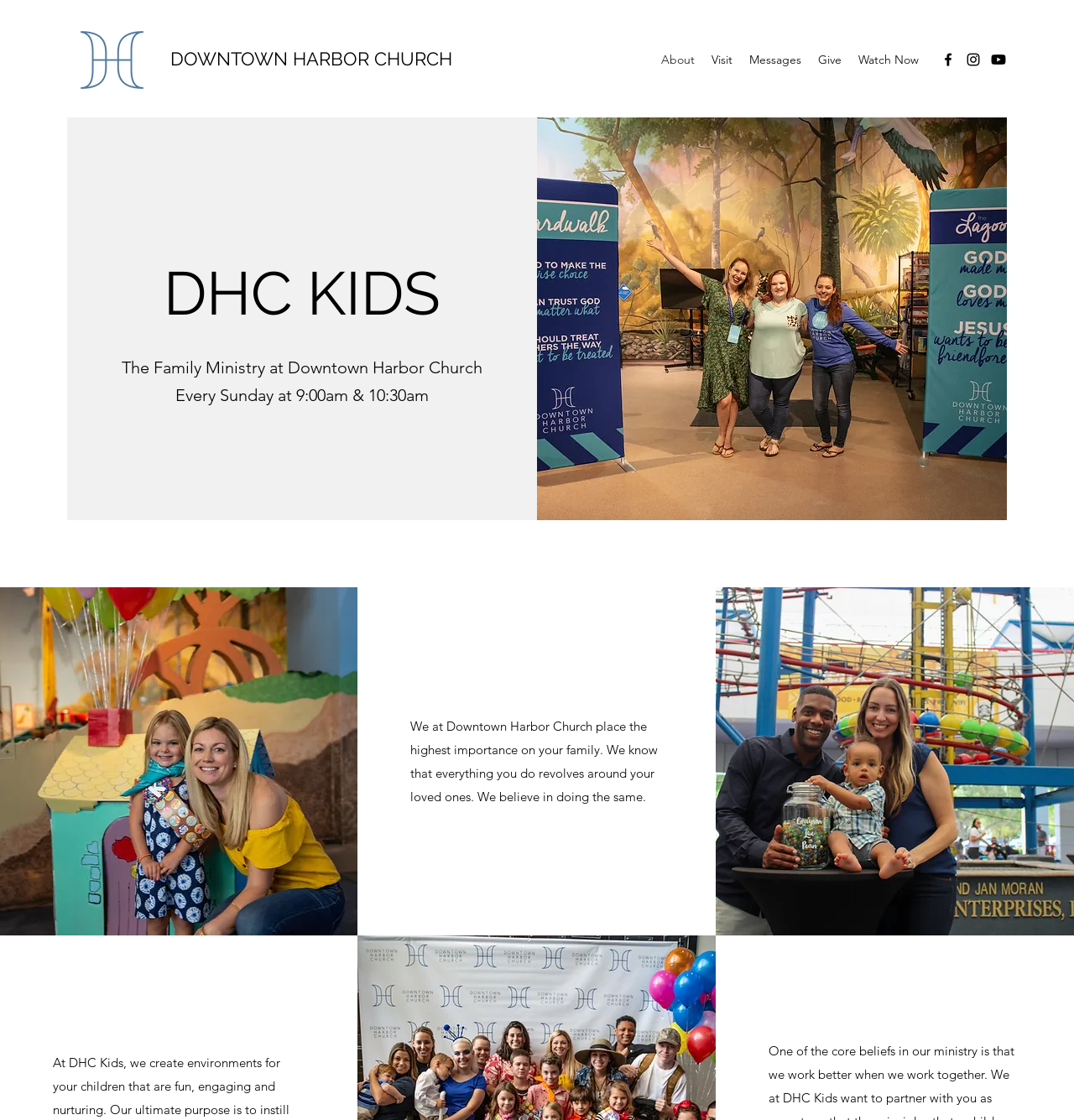Specify the bounding box coordinates of the area to click in order to execute this command: 'Click the logo'. The coordinates should consist of four float numbers ranging from 0 to 1, and should be formatted as [left, top, right, bottom].

[0.062, 0.022, 0.147, 0.082]